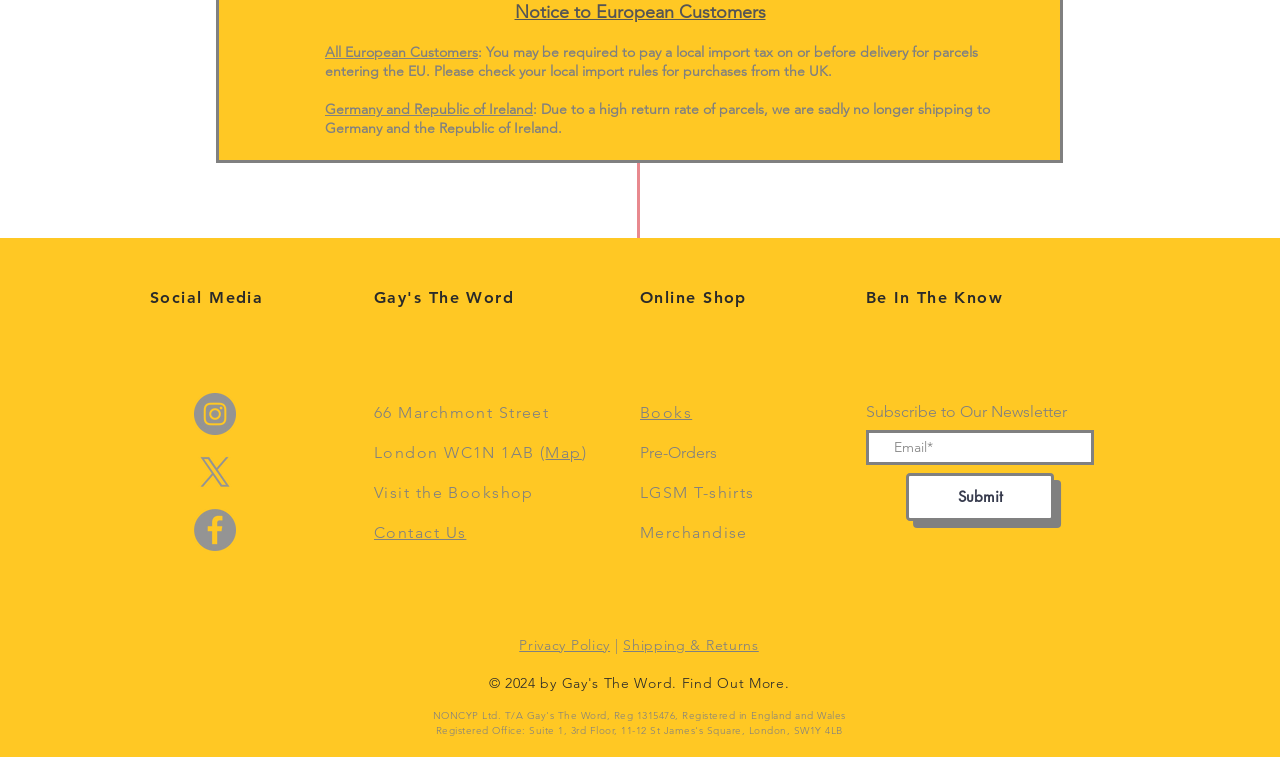From the screenshot, find the bounding box of the UI element matching this description: "Pre-Orders". Supply the bounding box coordinates in the form [left, top, right, bottom], each a float between 0 and 1.

[0.5, 0.584, 0.56, 0.612]